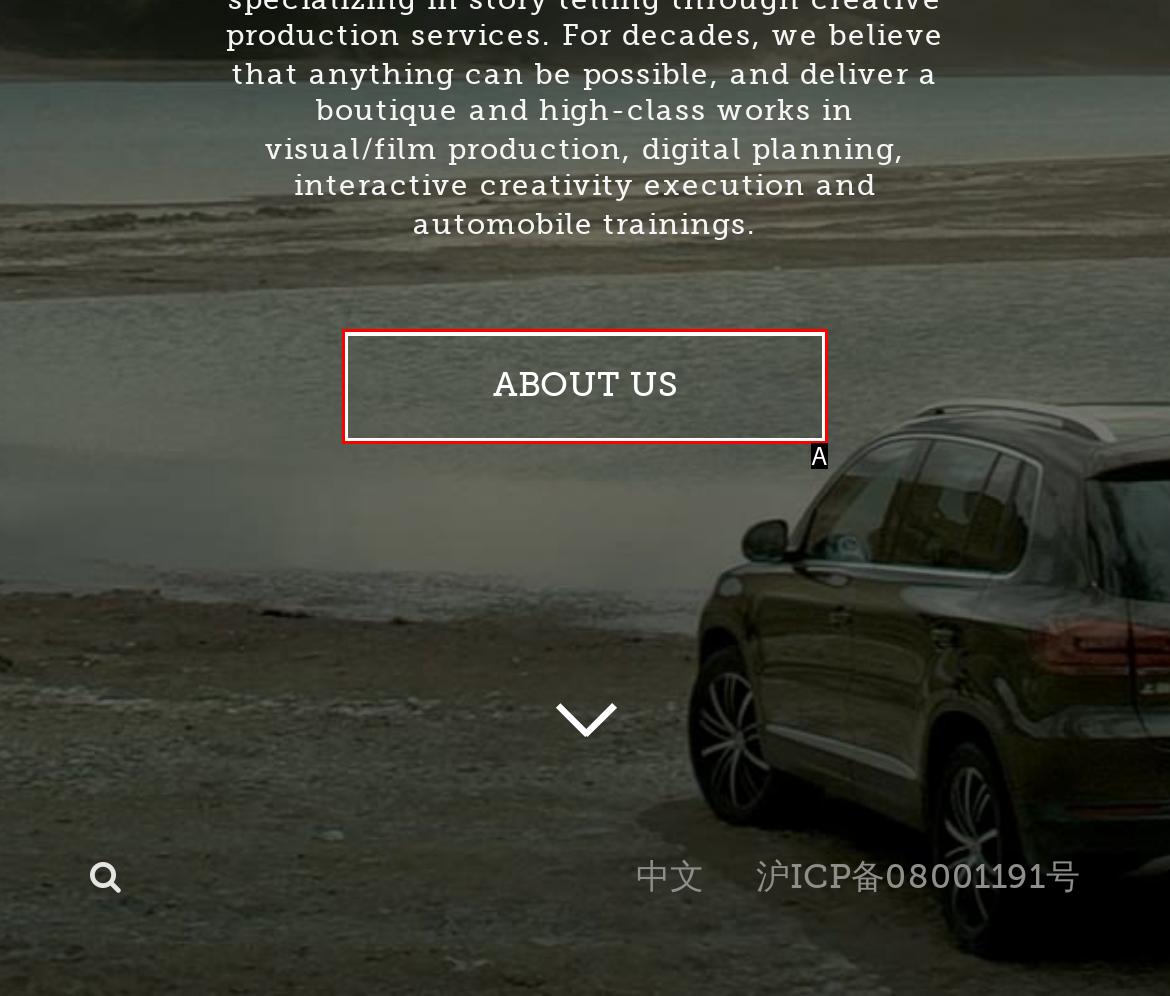Given the description: about us, choose the HTML element that matches it. Indicate your answer with the letter of the option.

A